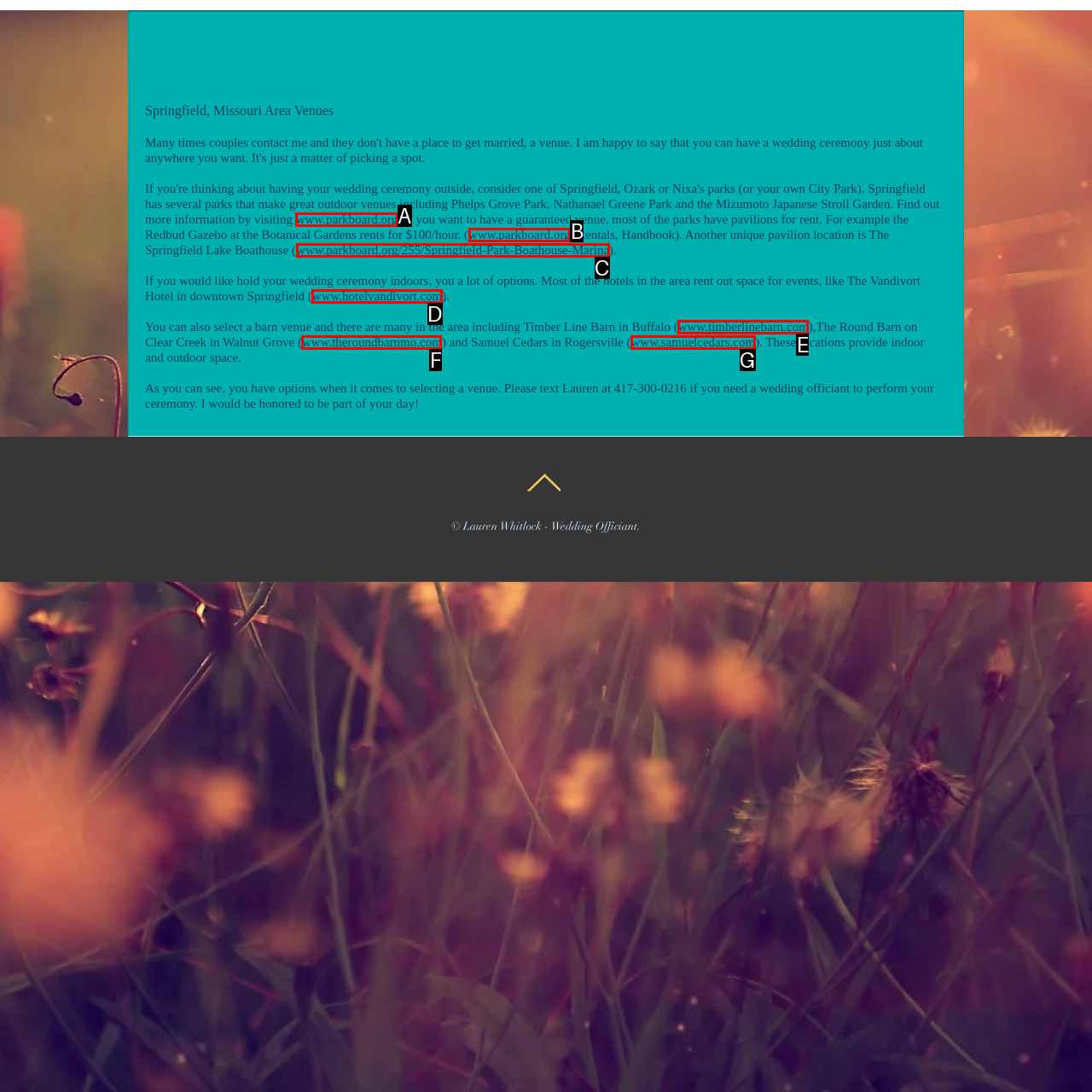Determine which option matches the description: Returns and Refunds. Answer using the letter of the option.

None